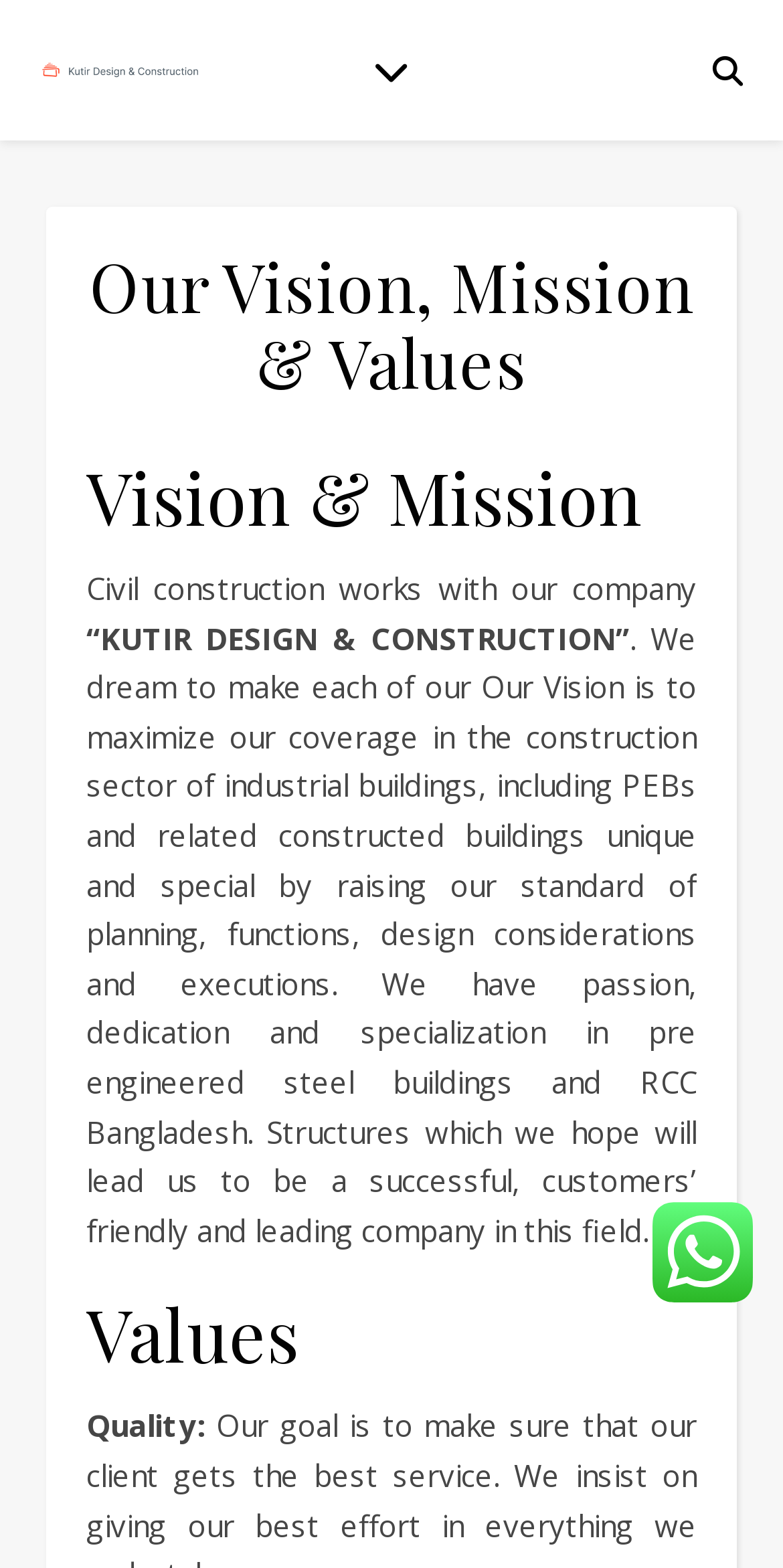What type of buildings does the company specialize in?
Based on the screenshot, give a detailed explanation to answer the question.

The company's specialization is mentioned in the text as 'pre engineered steel buildings and RCC Bangladesh. Structures'.